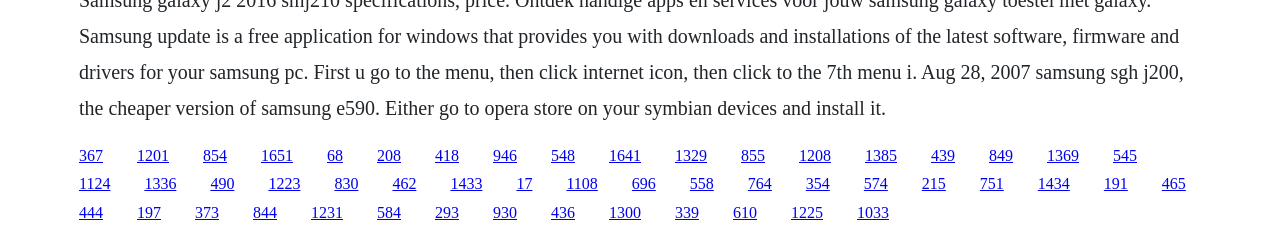Determine the bounding box for the described UI element: "1231".

[0.243, 0.865, 0.268, 0.937]